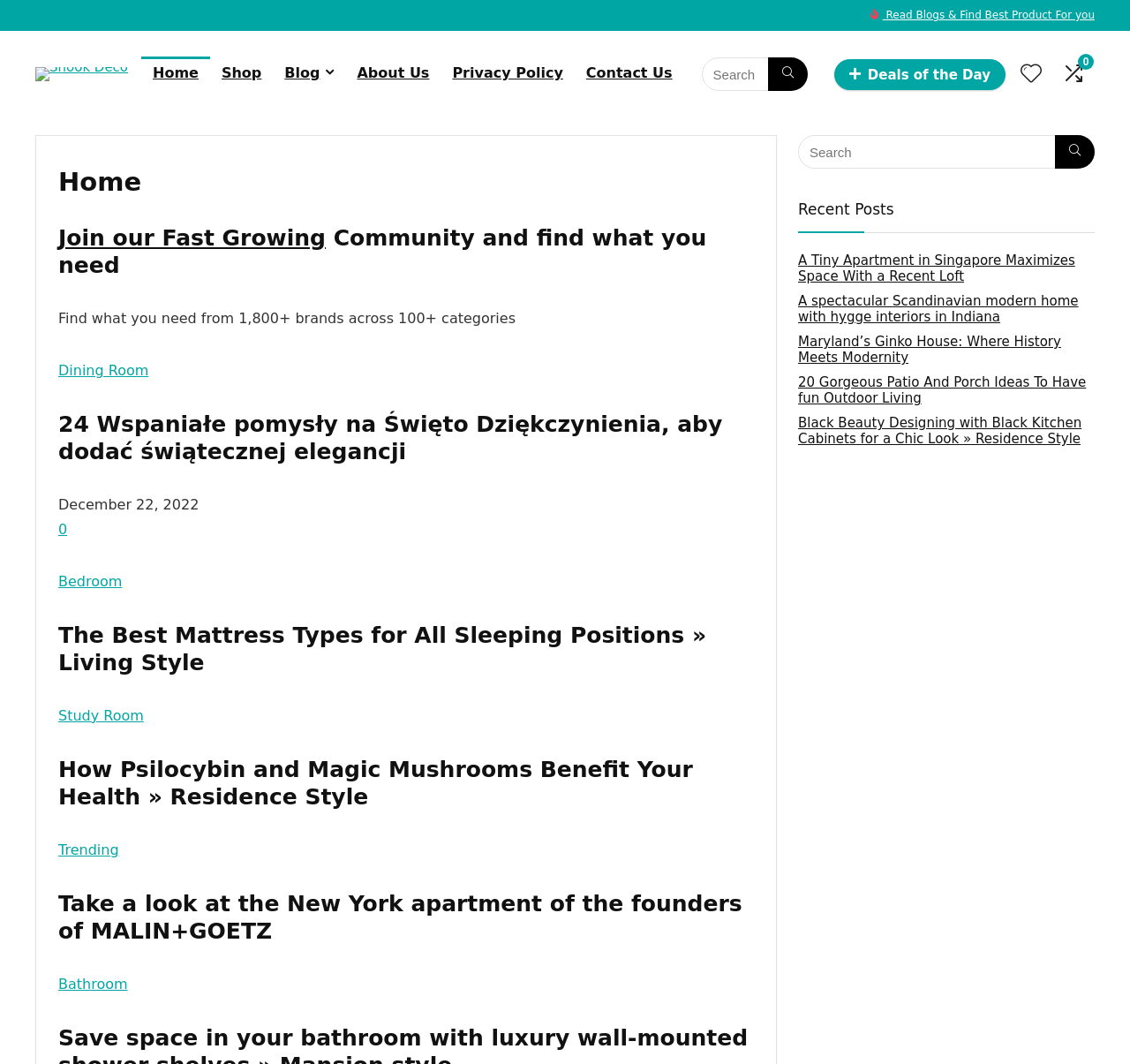Examine the image carefully and respond to the question with a detailed answer: 
How many categories are mentioned on the webpage?

I found a StaticText element with ID 311, which mentions '100+ categories'. This suggests that the webpage is related to a platform that offers products or content across multiple categories.